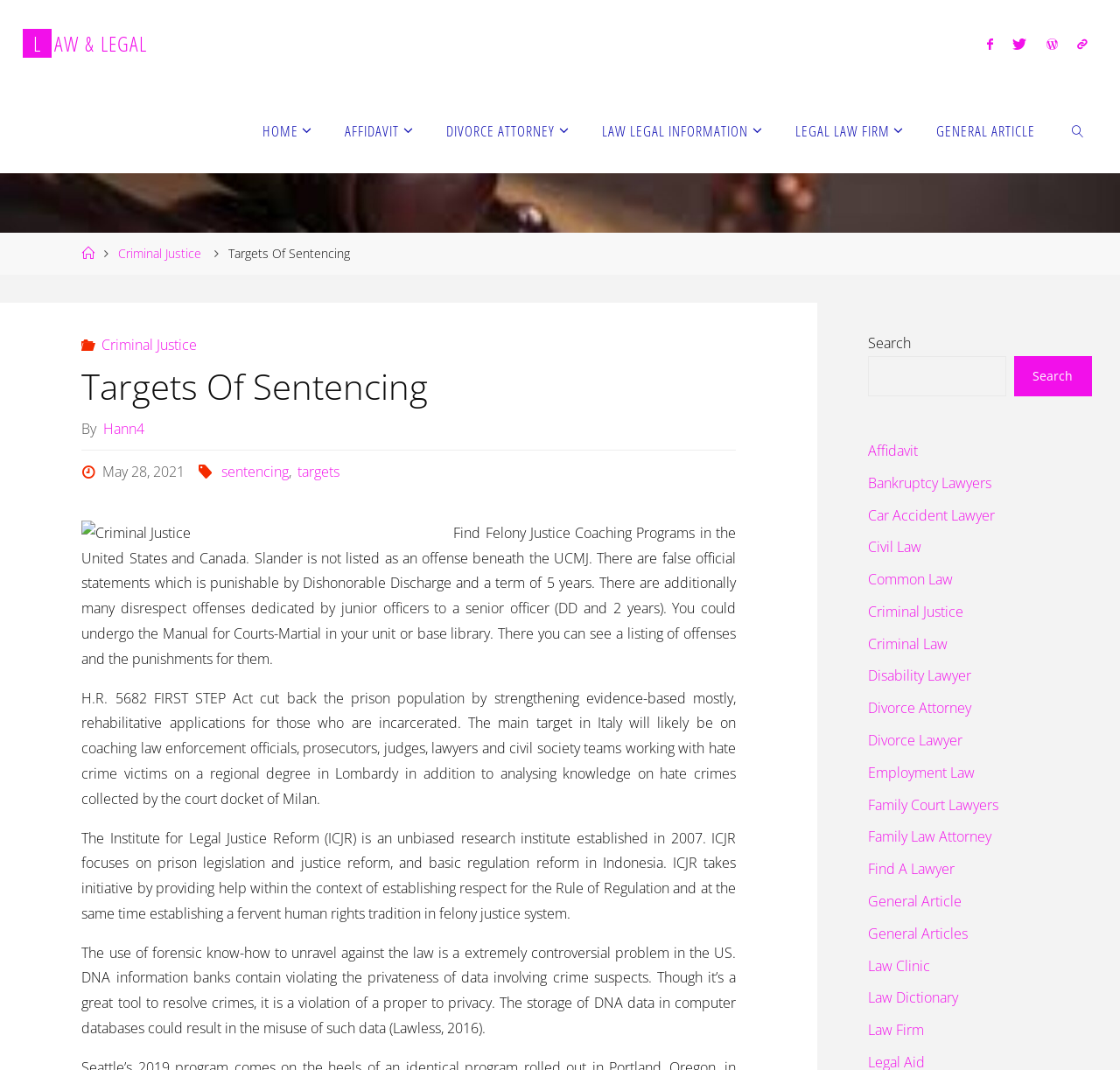Please identify the bounding box coordinates of the area I need to click to accomplish the following instruction: "Click on the 'HOME' link".

[0.213, 0.081, 0.287, 0.162]